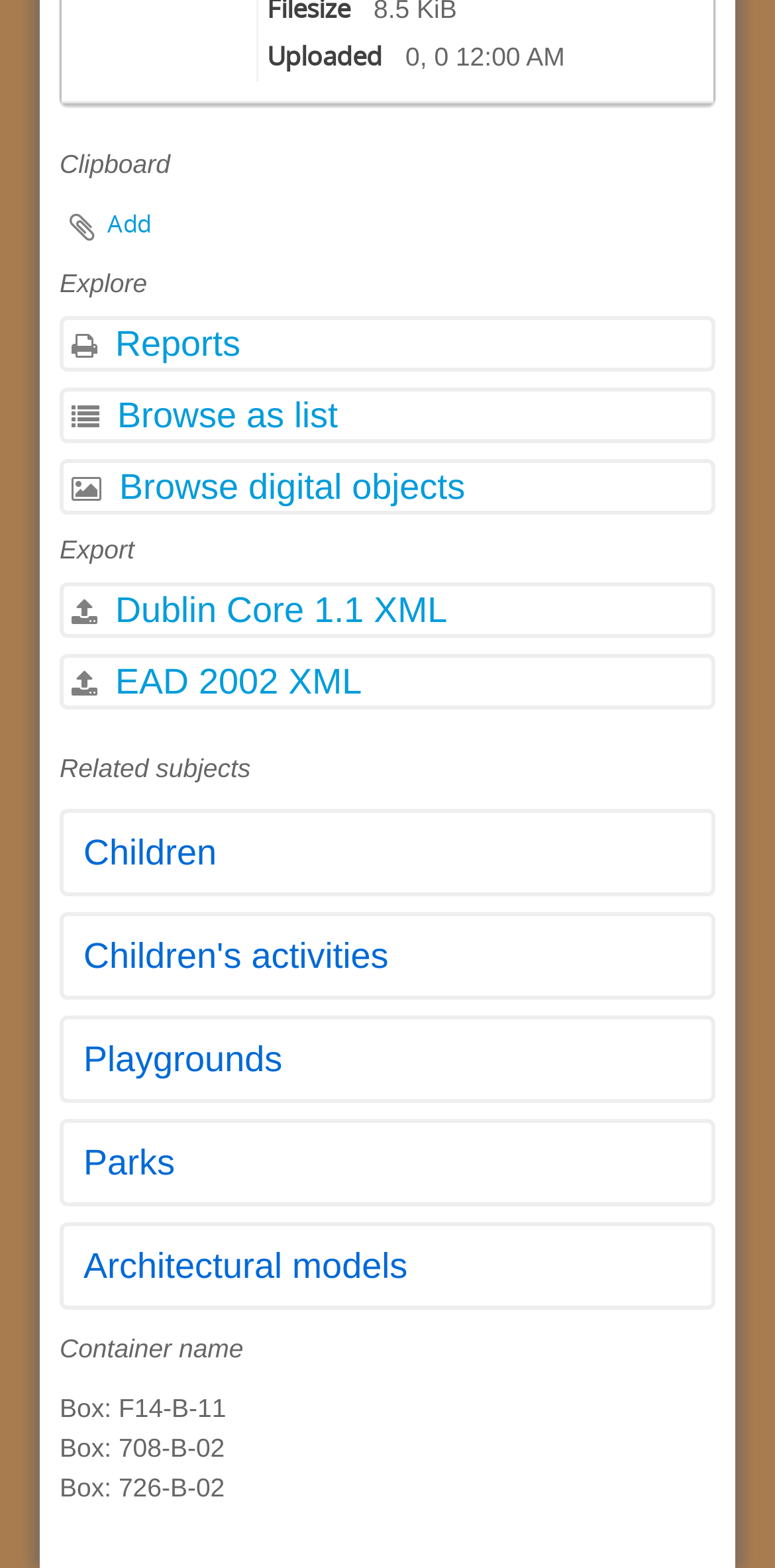Can you find the bounding box coordinates for the element to click on to achieve the instruction: "Click Add button"?

[0.077, 0.125, 0.213, 0.161]